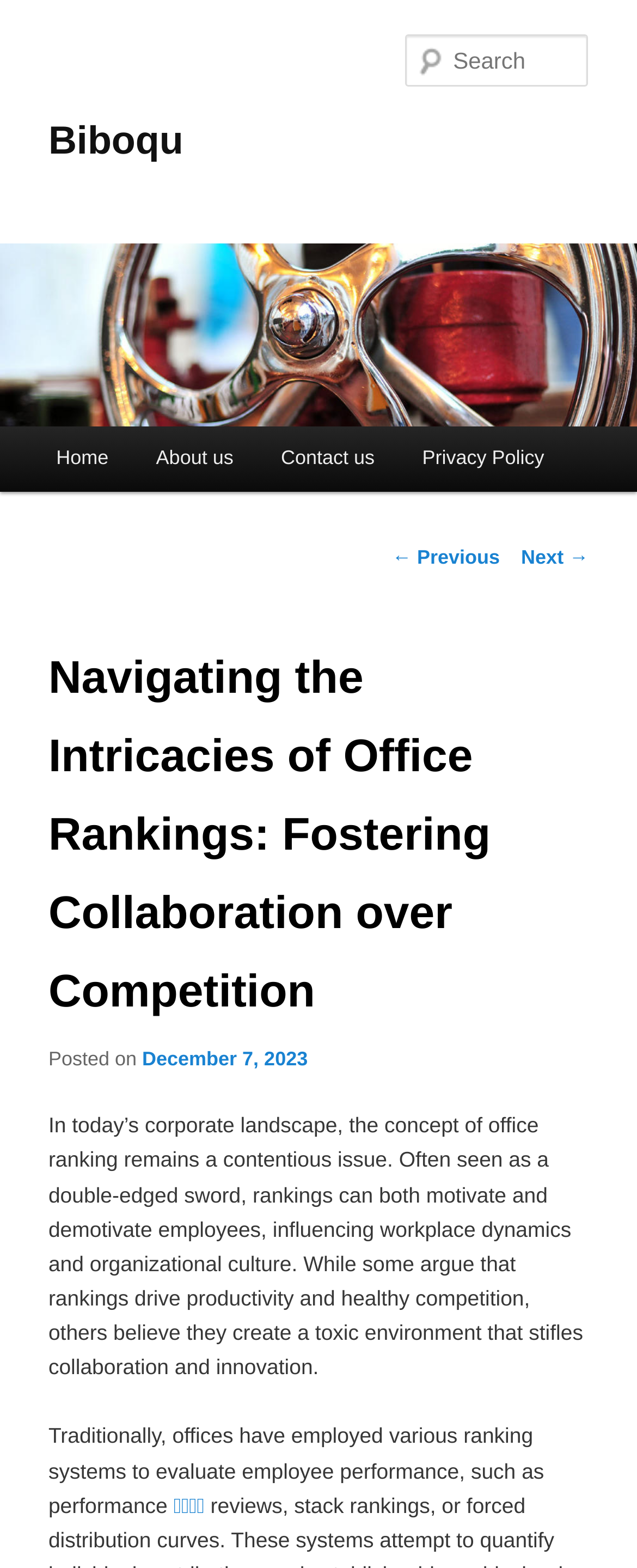Please provide the bounding box coordinates for the element that needs to be clicked to perform the following instruction: "Learn about food". The coordinates should be given as four float numbers between 0 and 1, i.e., [left, top, right, bottom].

None